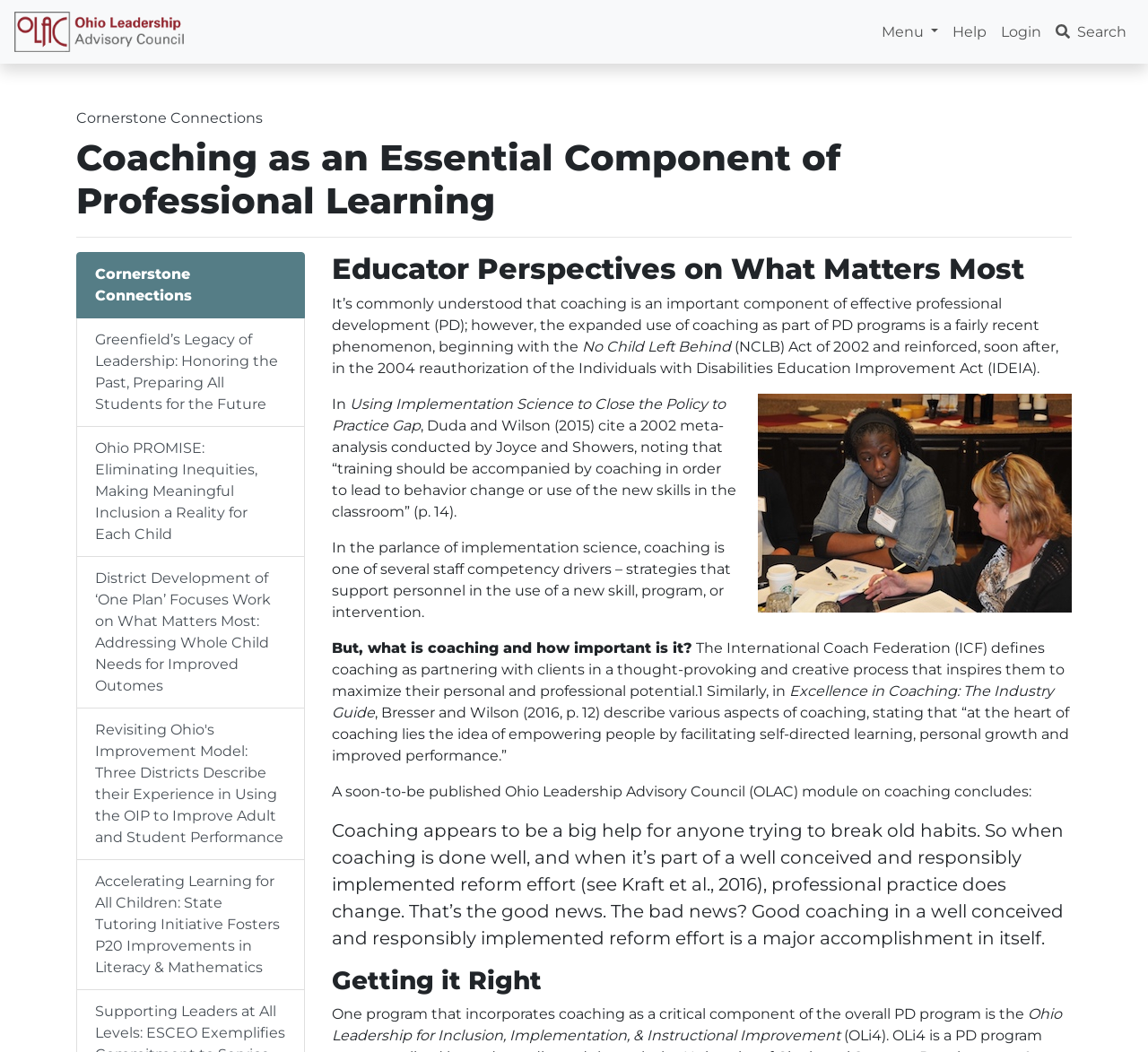Answer the following in one word or a short phrase: 
How many links are there under the heading 'Coaching as an Essential Component of Professional Learning'?

6